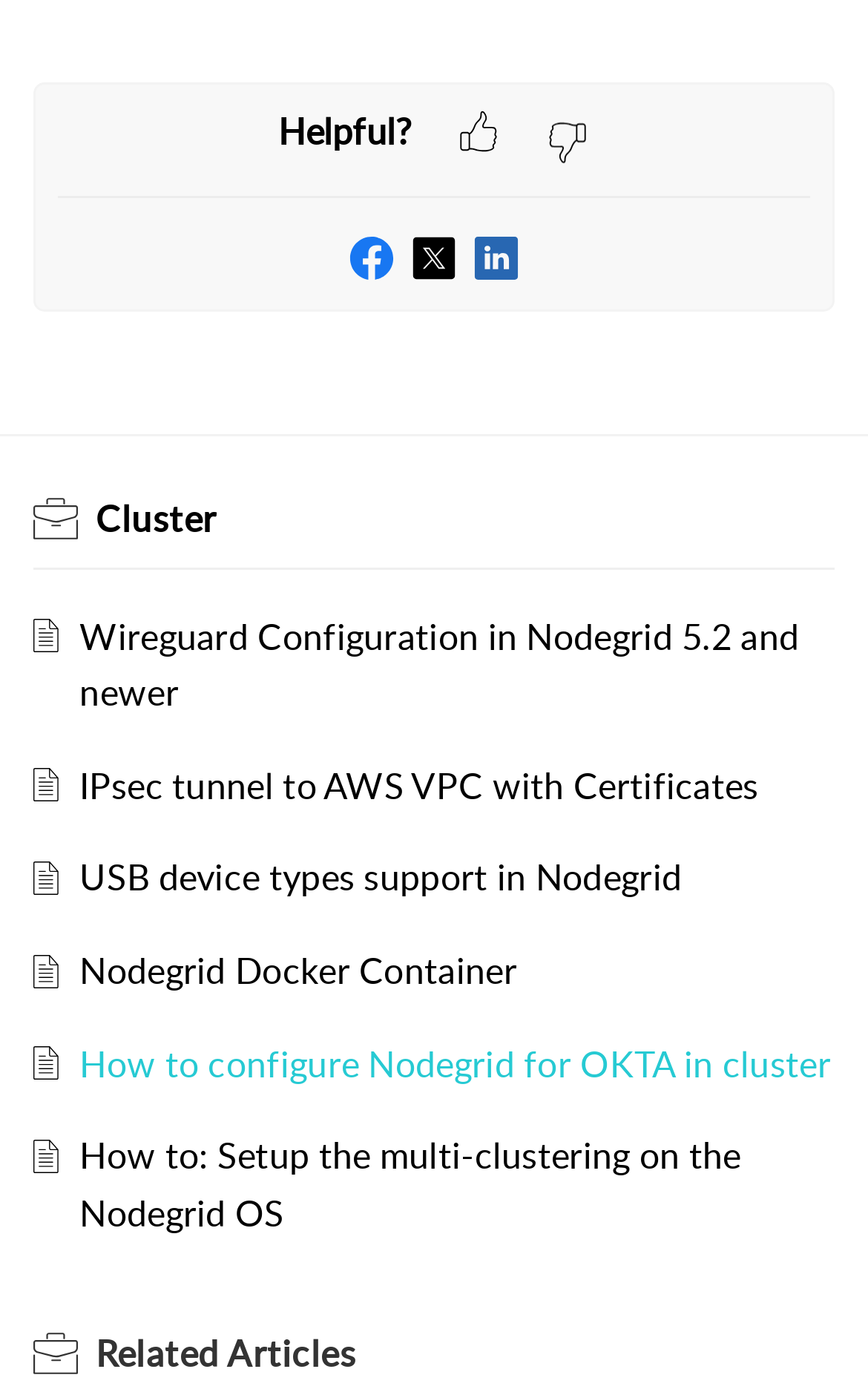How many social media links are there?
Look at the image and provide a short answer using one word or a phrase.

3